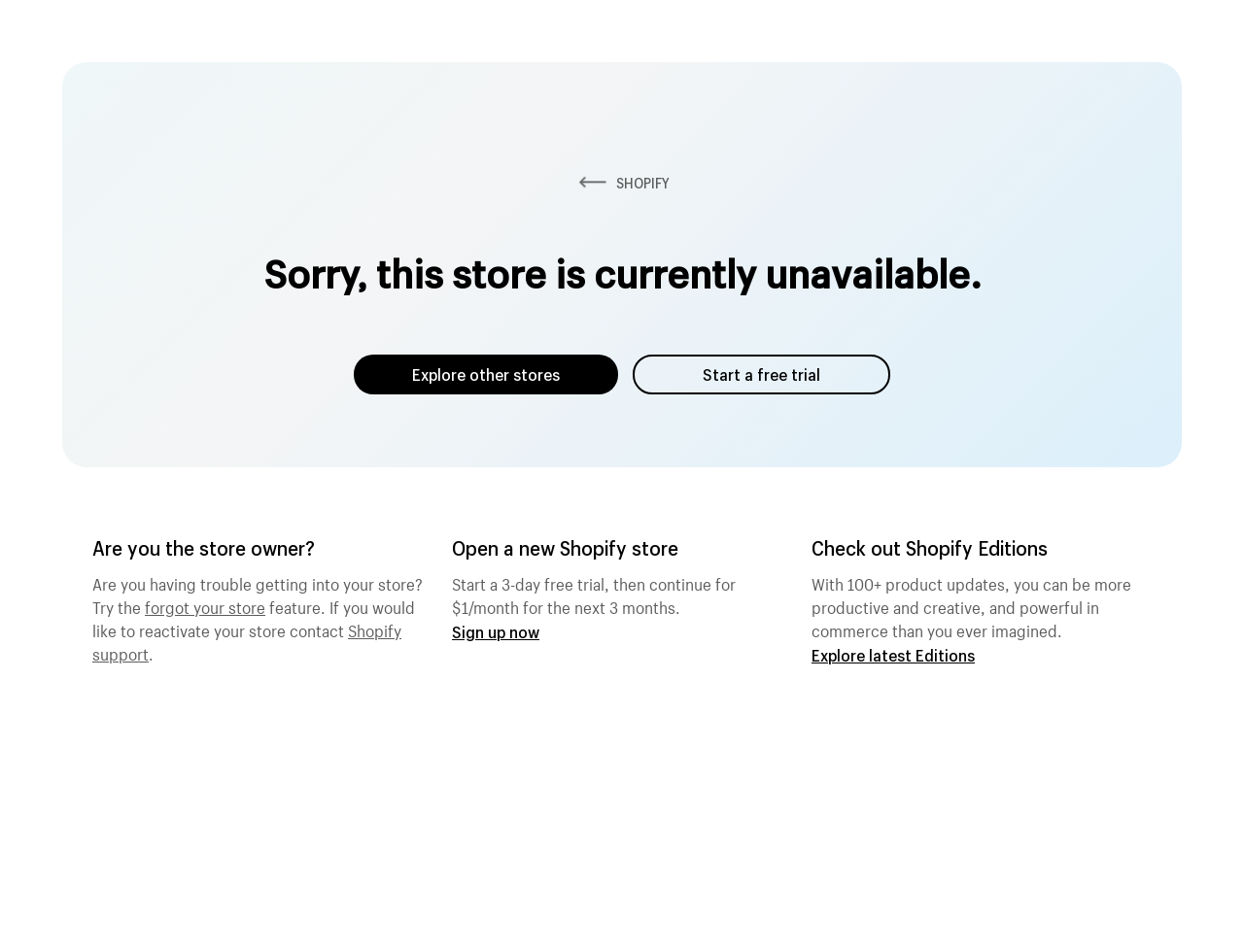For the following element description, predict the bounding box coordinates in the format (top-left x, top-left y, bottom-right x, bottom-right y). All values should be floating point numbers between 0 and 1. Description: Sign up now

[0.363, 0.653, 0.434, 0.674]